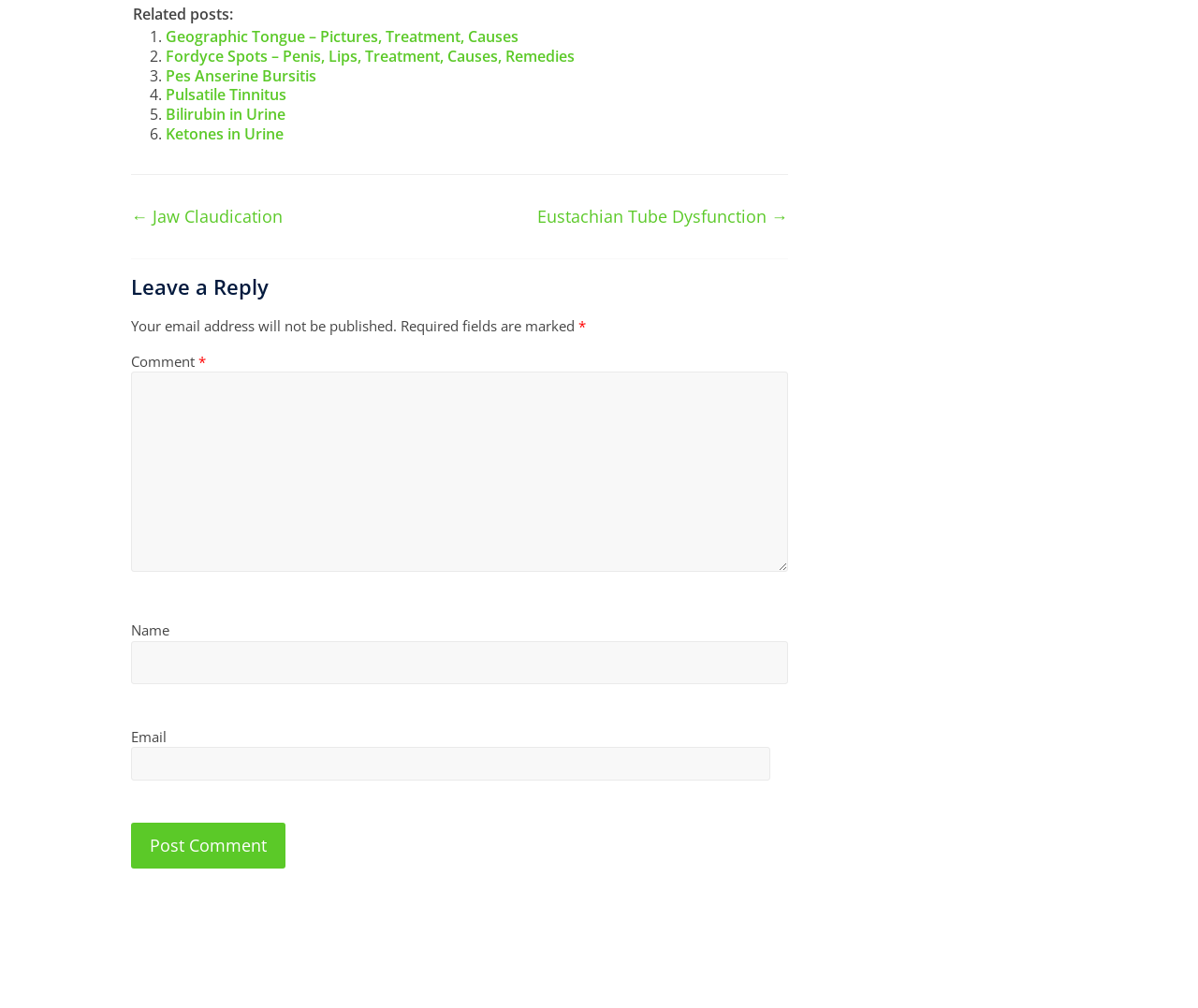Identify the bounding box for the UI element described as: "Application of B.E. Principles". Ensure the coordinates are four float numbers between 0 and 1, formatted as [left, top, right, bottom].

None